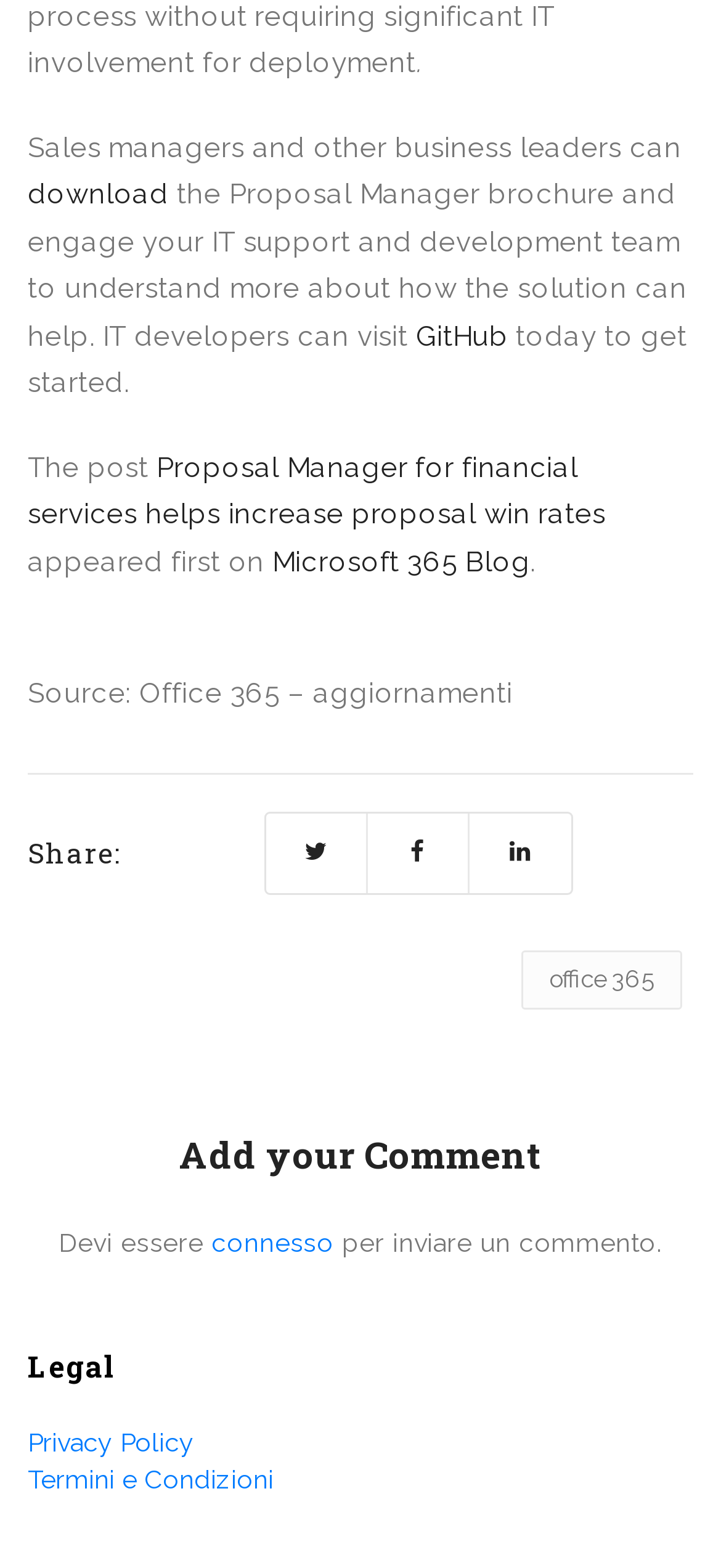Identify the bounding box coordinates for the UI element described as follows: download. Use the format (top-left x, top-left y, bottom-right x, bottom-right y) and ensure all values are floating point numbers between 0 and 1.

[0.038, 0.113, 0.234, 0.135]